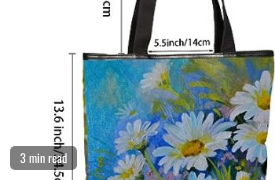Using a single word or phrase, answer the following question: 
What is the ideal use case for this lunch bag?

Carrying meals